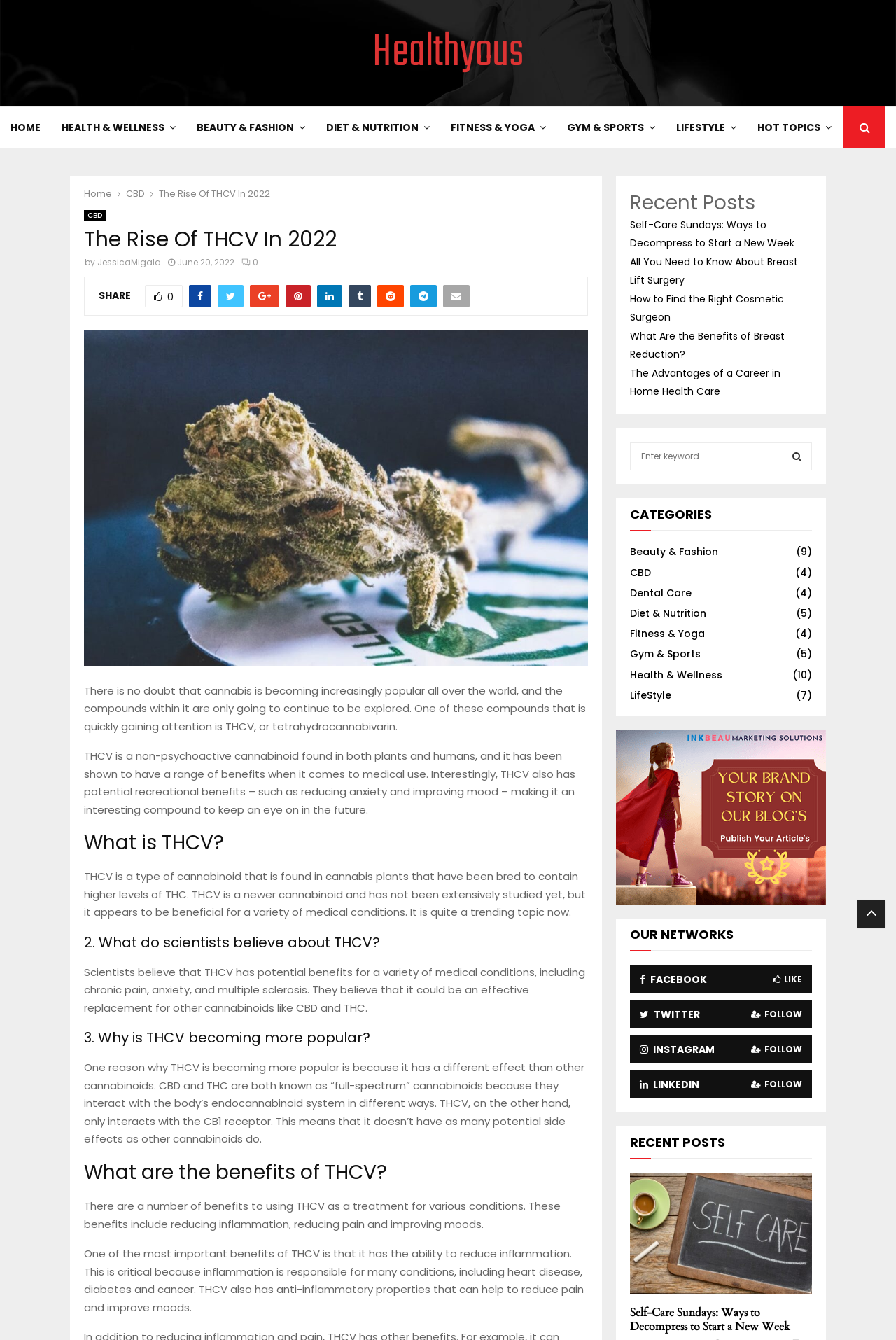Predict the bounding box coordinates of the area that should be clicked to accomplish the following instruction: "Follow on FACEBOOK". The bounding box coordinates should consist of four float numbers between 0 and 1, i.e., [left, top, right, bottom].

[0.714, 0.72, 0.895, 0.741]